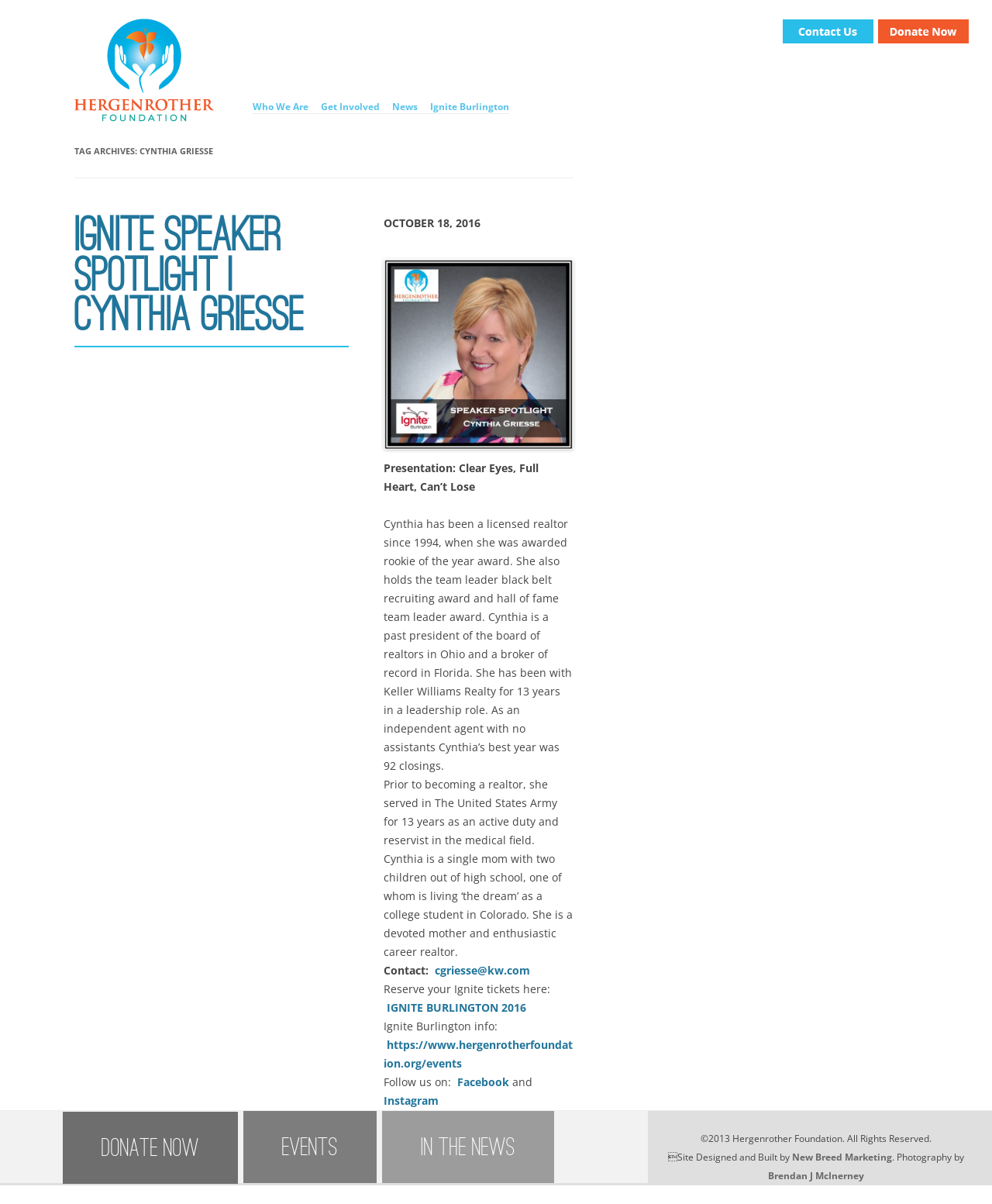Please determine the bounding box coordinates of the area that needs to be clicked to complete this task: 'Donate Now'. The coordinates must be four float numbers between 0 and 1, formatted as [left, top, right, bottom].

[0.88, 0.026, 0.977, 0.039]